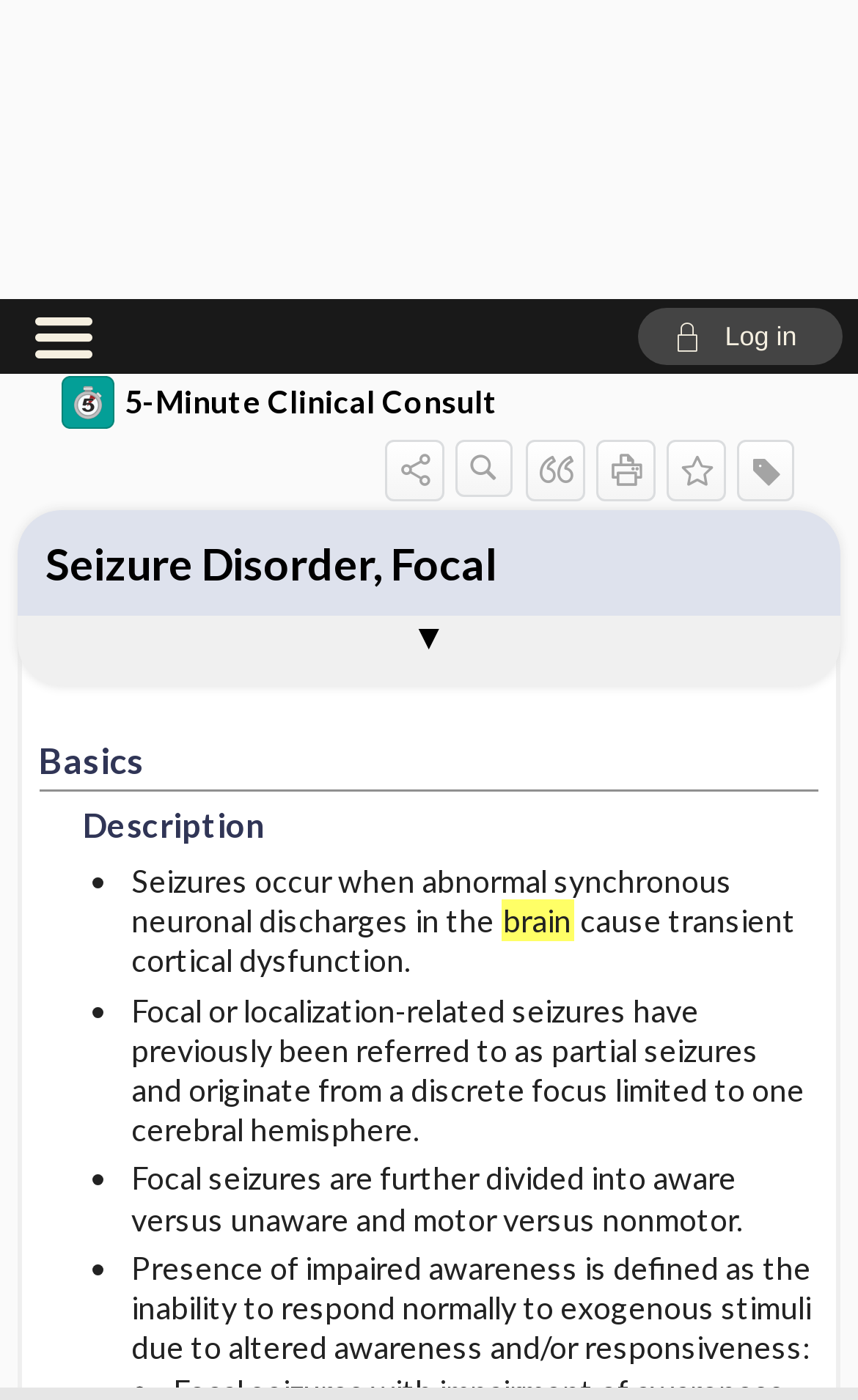Please identify the bounding box coordinates of the element's region that needs to be clicked to fulfill the following instruction: "Search Content". The bounding box coordinates should consist of four float numbers between 0 and 1, i.e., [left, top, right, bottom].

[0.531, 0.101, 0.601, 0.142]